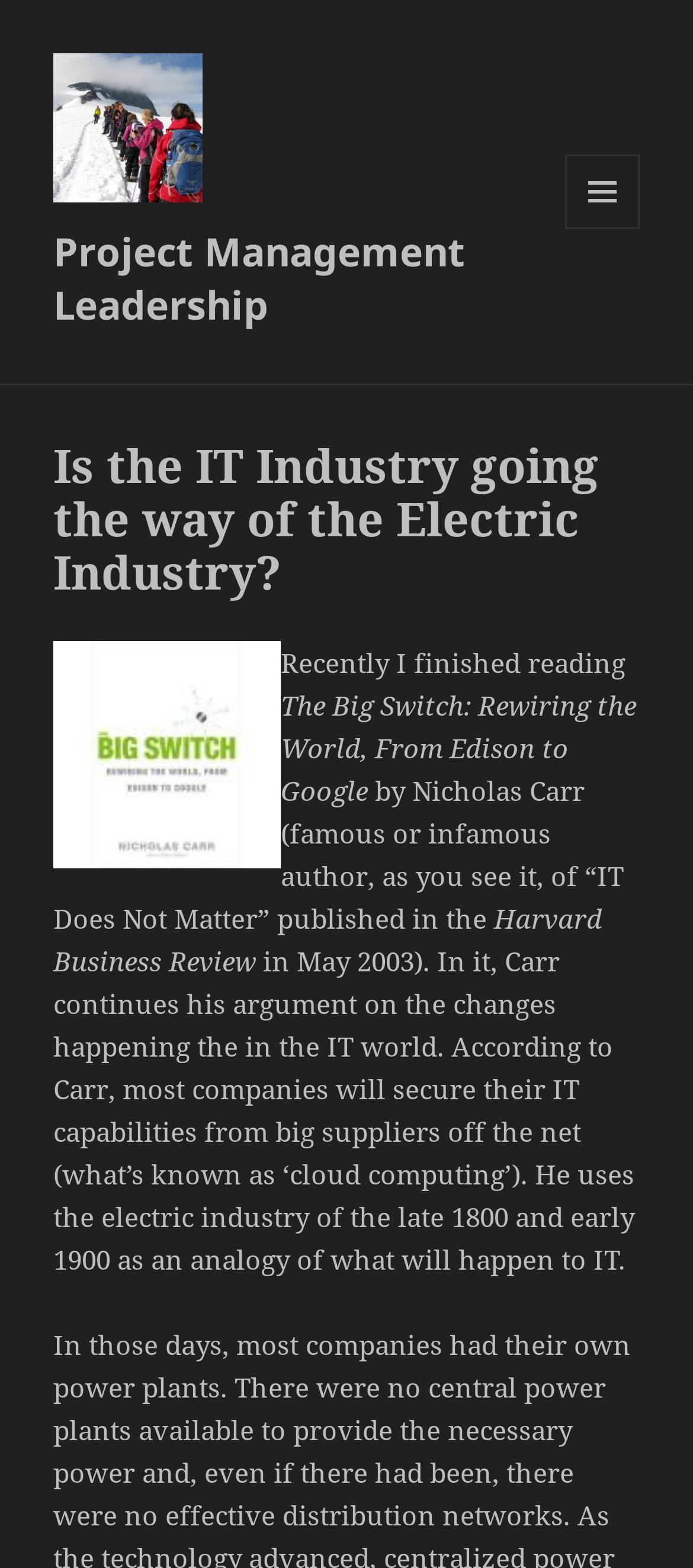Using the image as a reference, answer the following question in as much detail as possible:
What is the book title mentioned on the webpage?

I found the book title by looking at the link element with the text 'The Big Switch: Rewiring the World, From Edison to Google' which is a child of the button element with the text 'MENU AND WIDGETS'.